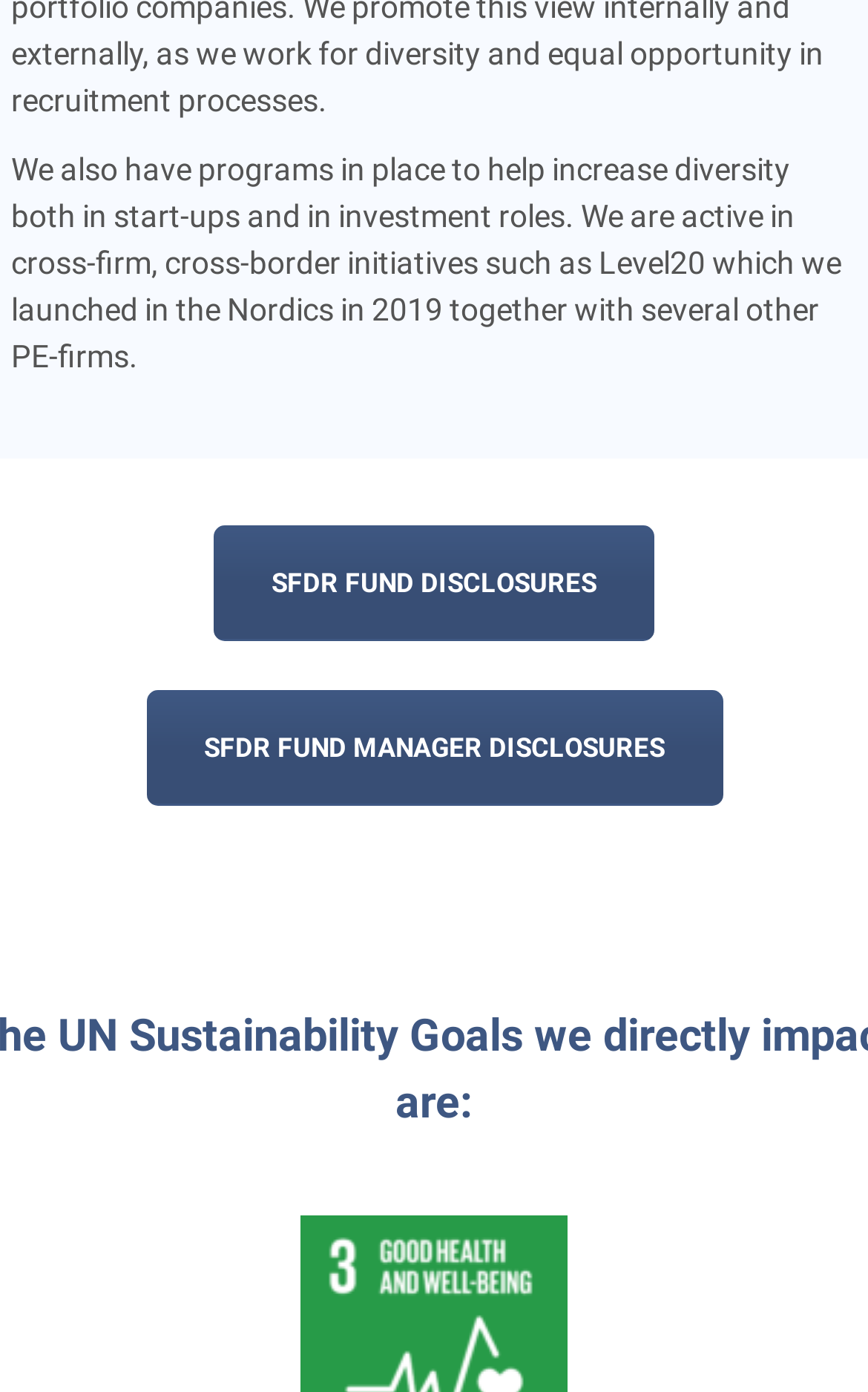Please find the bounding box for the UI component described as follows: "SFDR Fund Disclosures".

[0.246, 0.378, 0.754, 0.461]